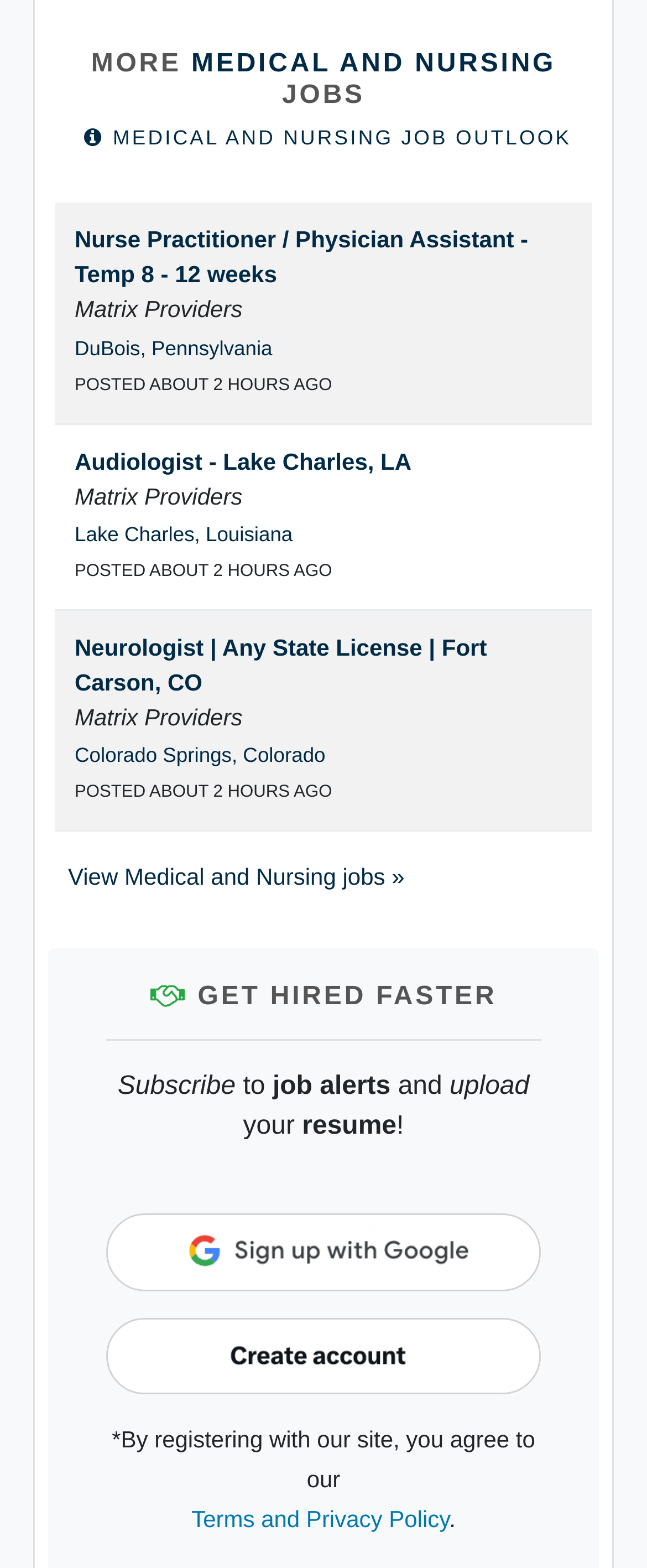What are the two options to create an account? Look at the image and give a one-word or short phrase answer.

Sign up with Google, Create an account